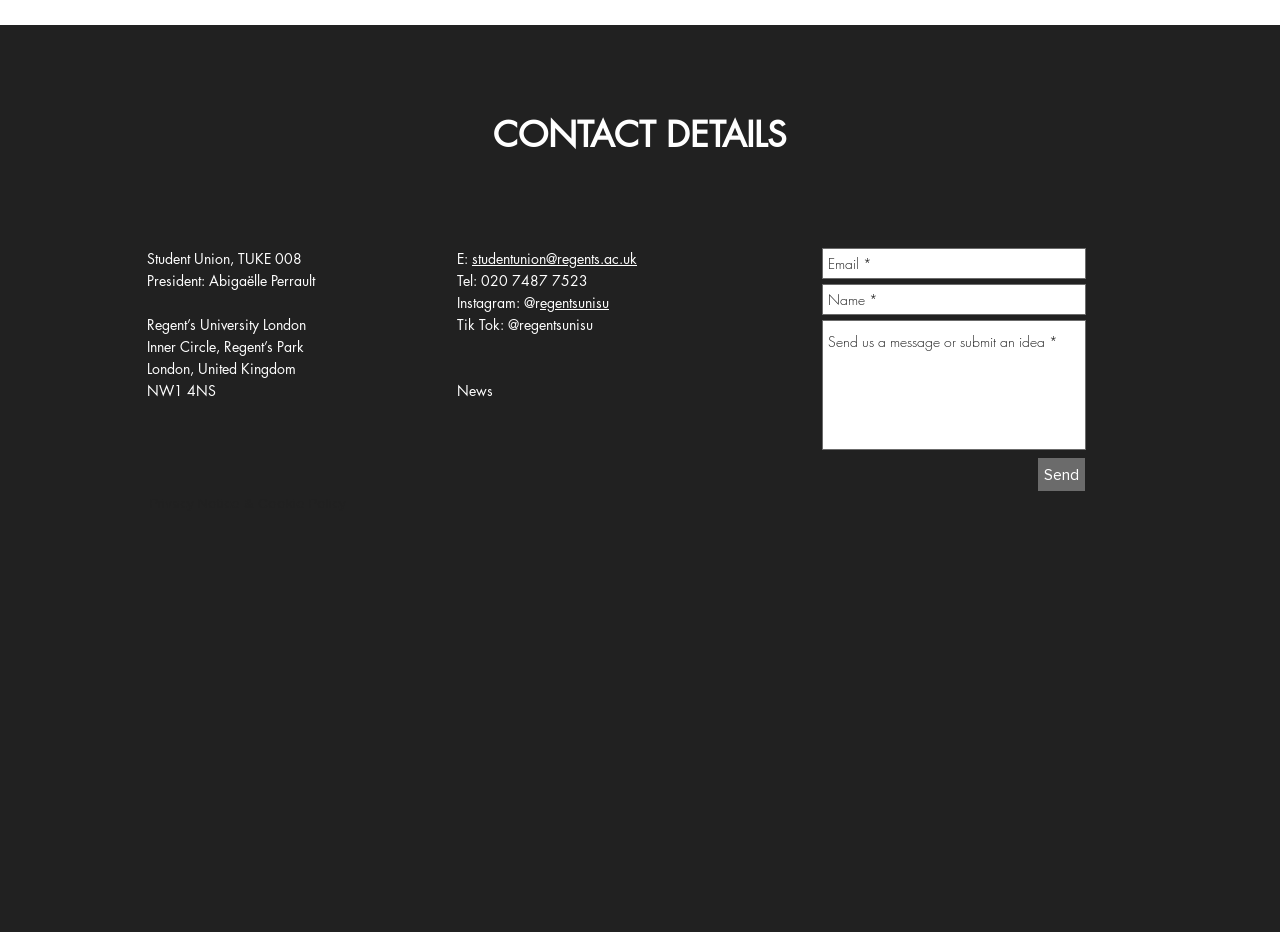Please specify the bounding box coordinates of the area that should be clicked to accomplish the following instruction: "Enter your email". The coordinates should consist of four float numbers between 0 and 1, i.e., [left, top, right, bottom].

[0.642, 0.267, 0.848, 0.3]